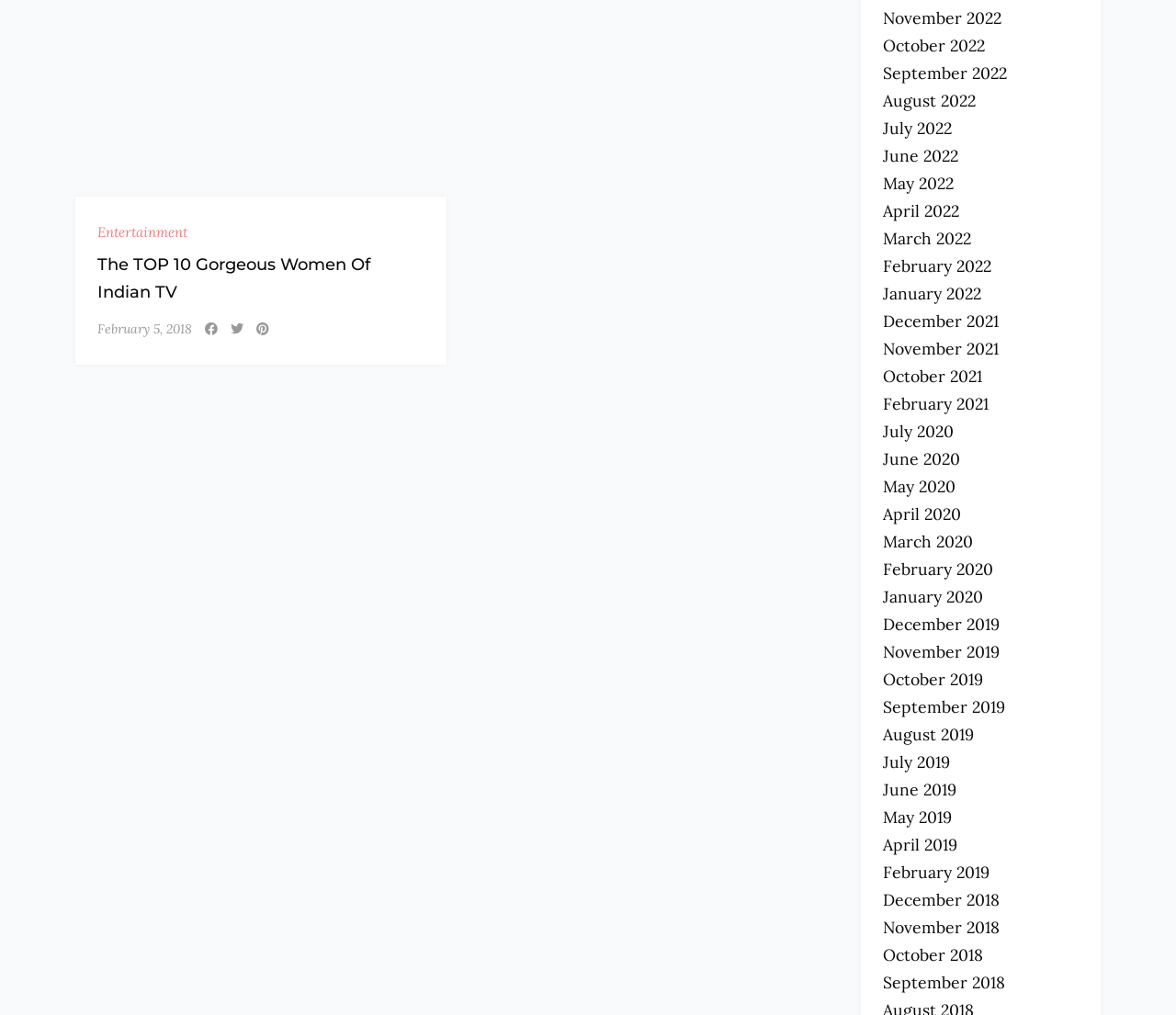What category does the article belong to?
Provide a fully detailed and comprehensive answer to the question.

The link 'Entertainment' is present on the webpage, which indicates that the article belongs to the entertainment category.